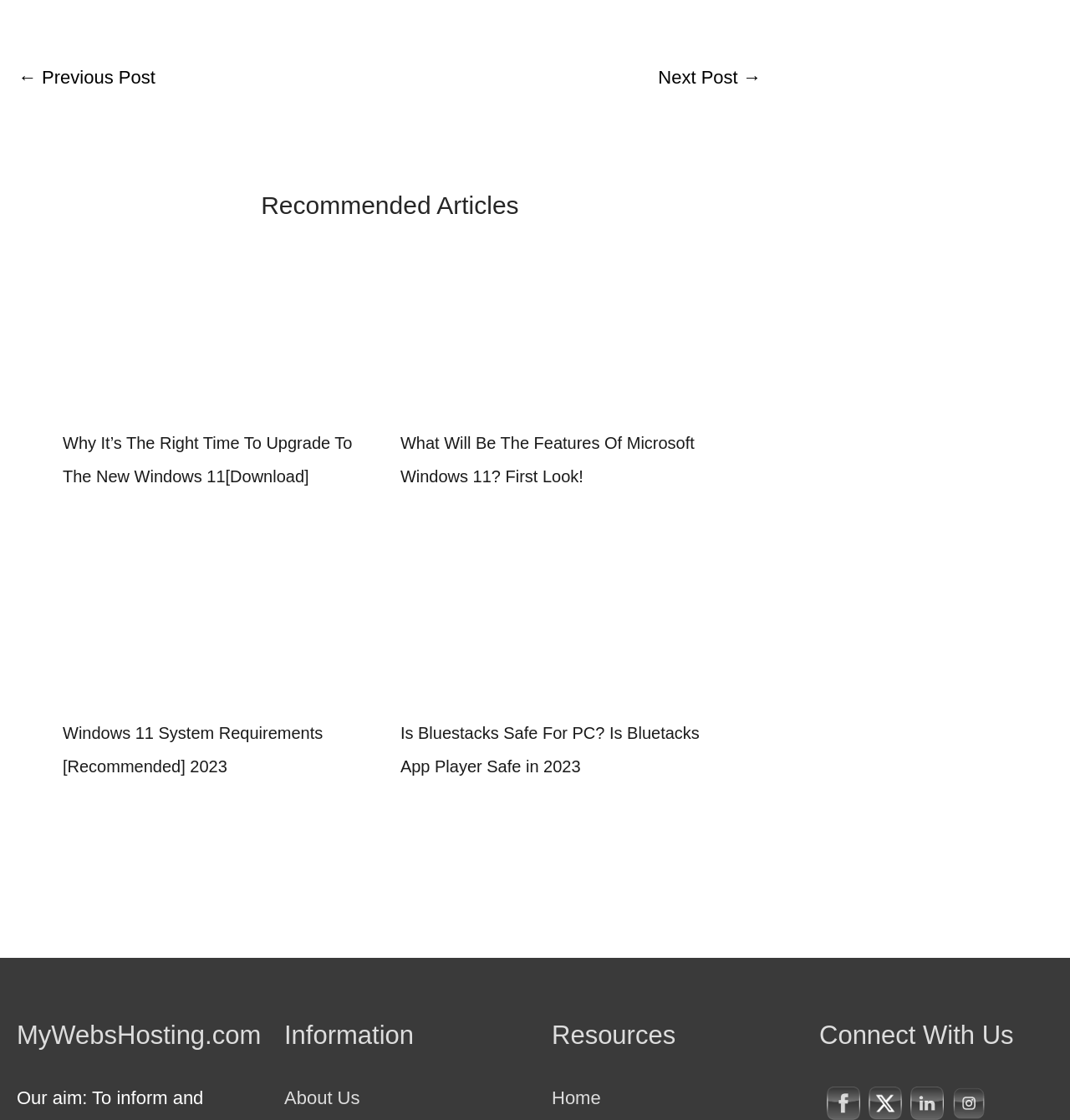What is the text of the heading at the bottom of the page? Observe the screenshot and provide a one-word or short phrase answer.

MyWebsHosting.com